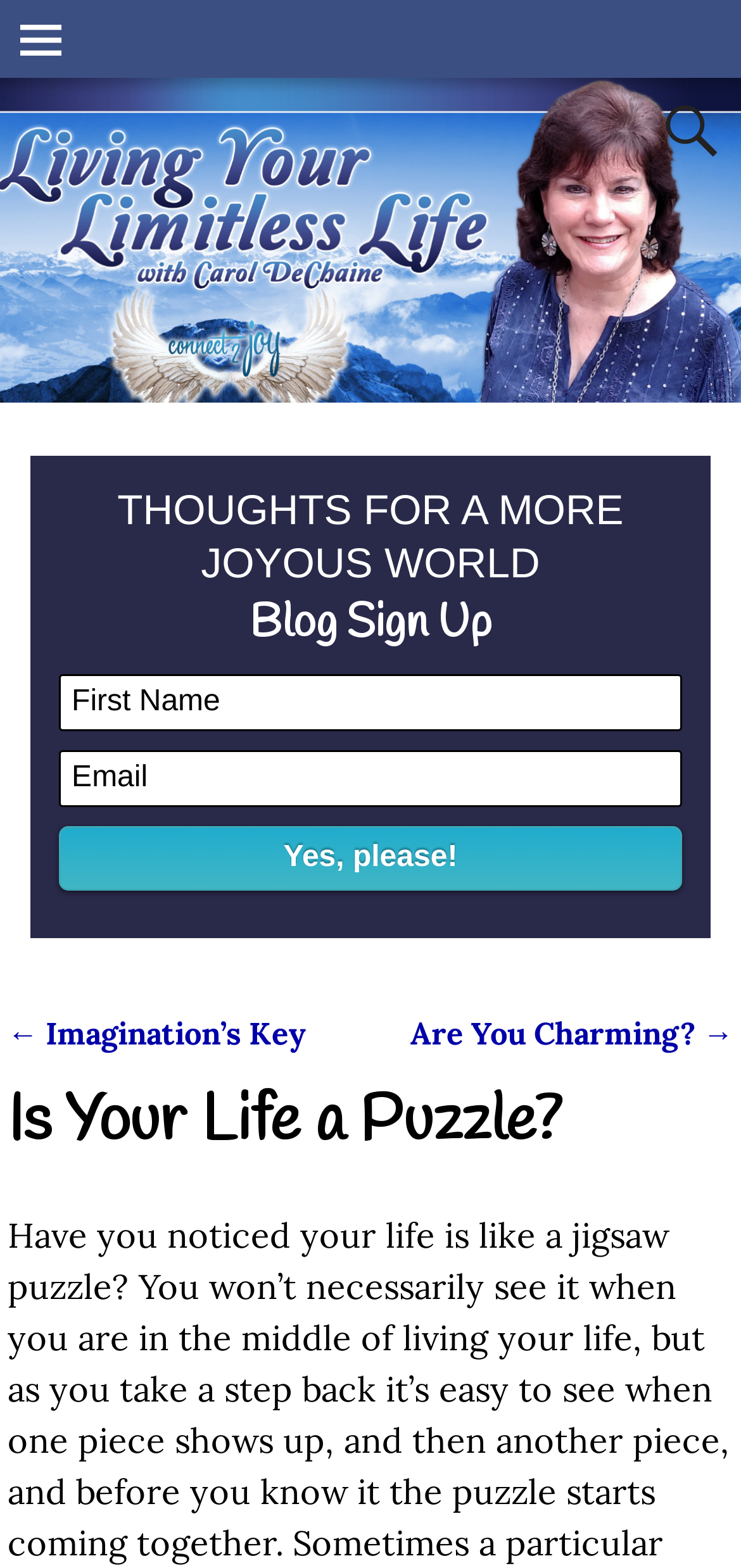Answer this question using a single word or a brief phrase:
What is the required information to sign up for the blog?

First Name and Email